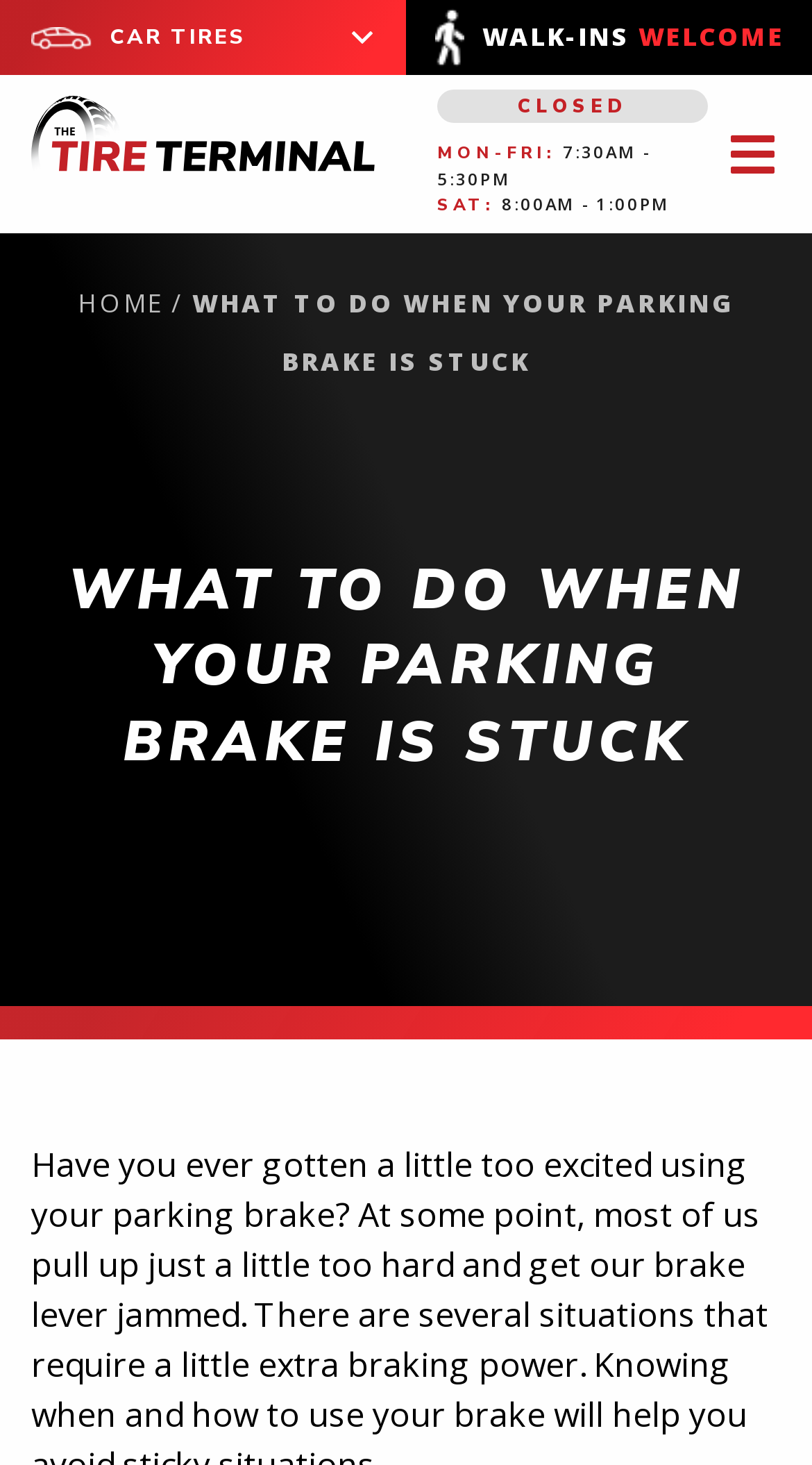Please provide a brief answer to the following inquiry using a single word or phrase:
What is the text above the 'CLOSED' status?

MON-FRI: